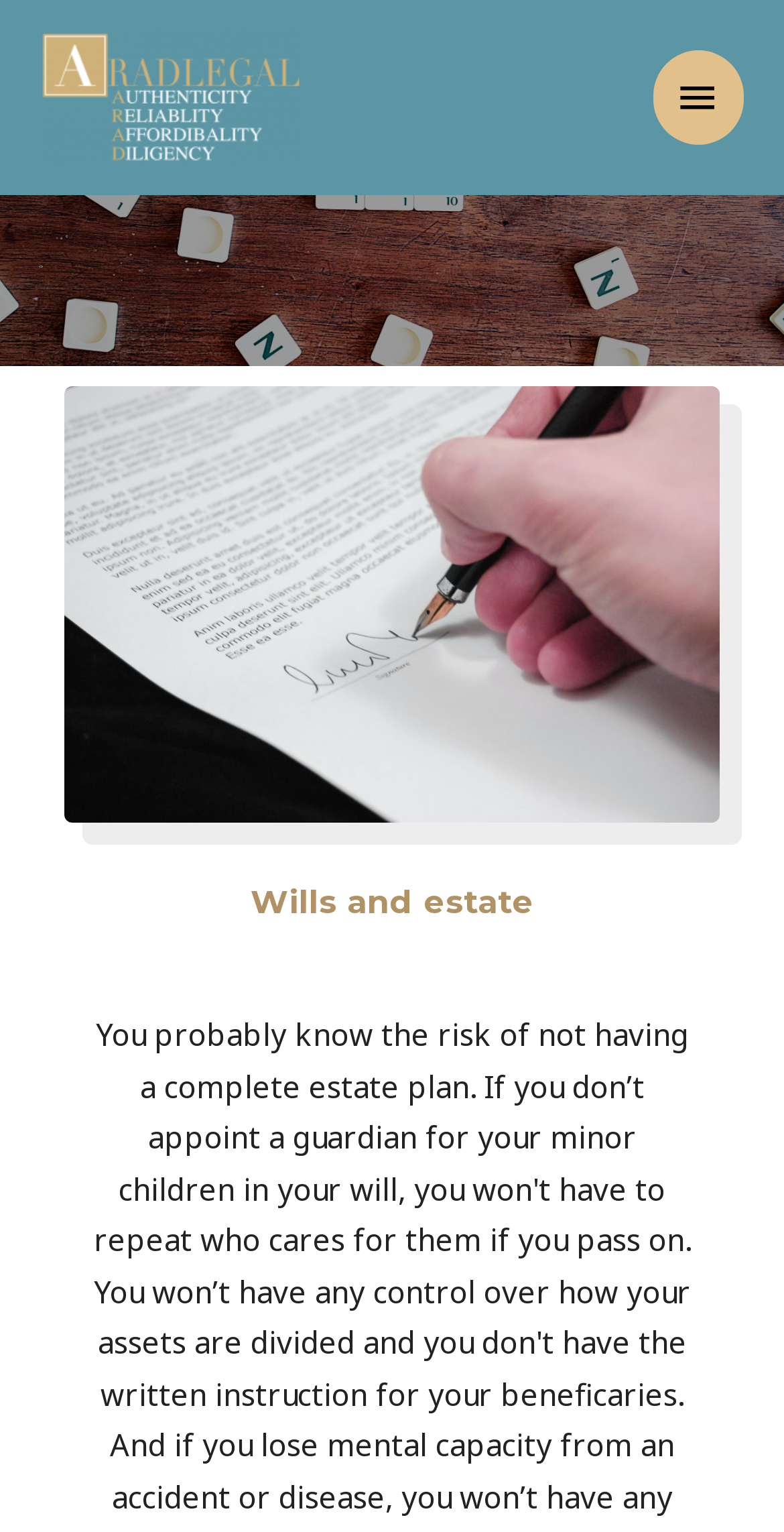Provide the bounding box coordinates of the UI element this sentence describes: "Main Menu".

[0.832, 0.033, 0.949, 0.095]